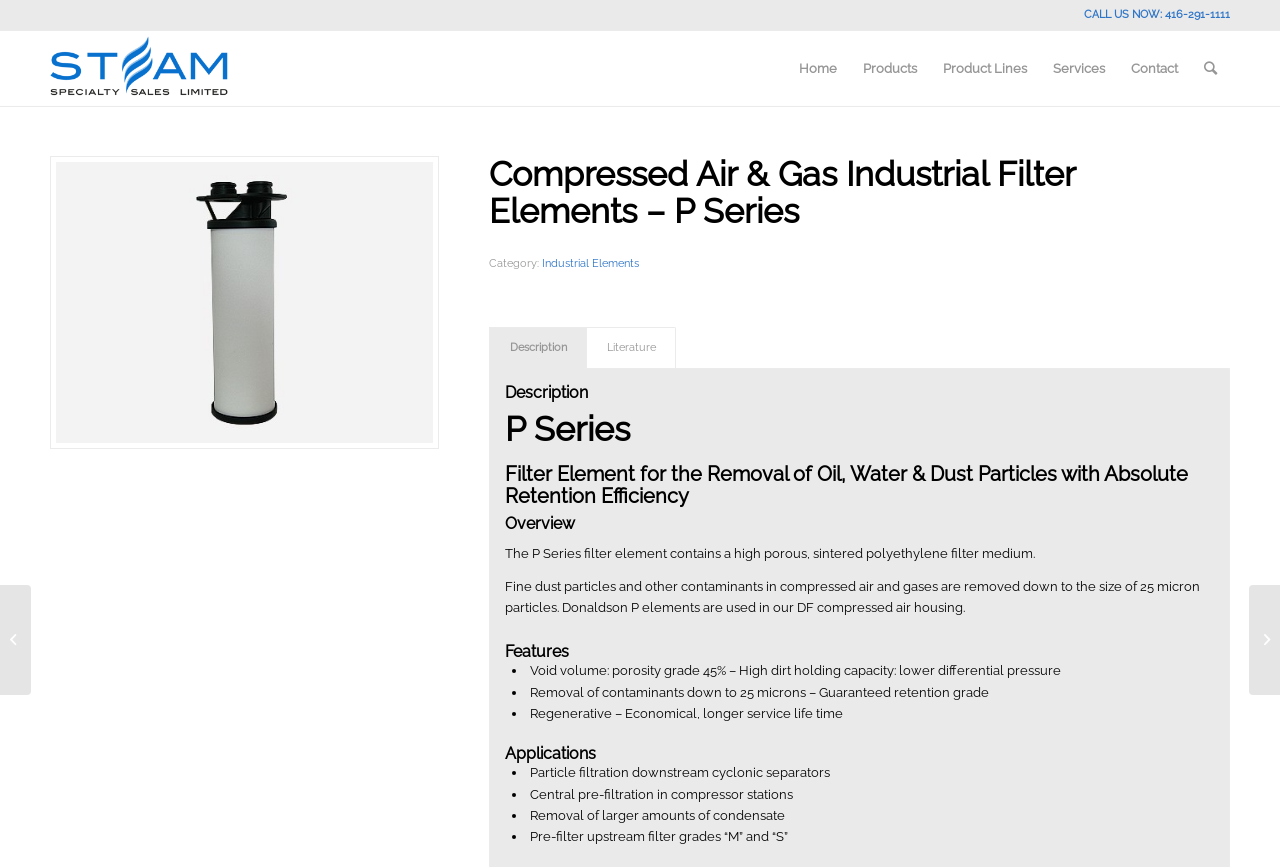Locate the bounding box coordinates of the clickable area needed to fulfill the instruction: "Read the description of P Series filter elements".

[0.382, 0.377, 0.459, 0.425]